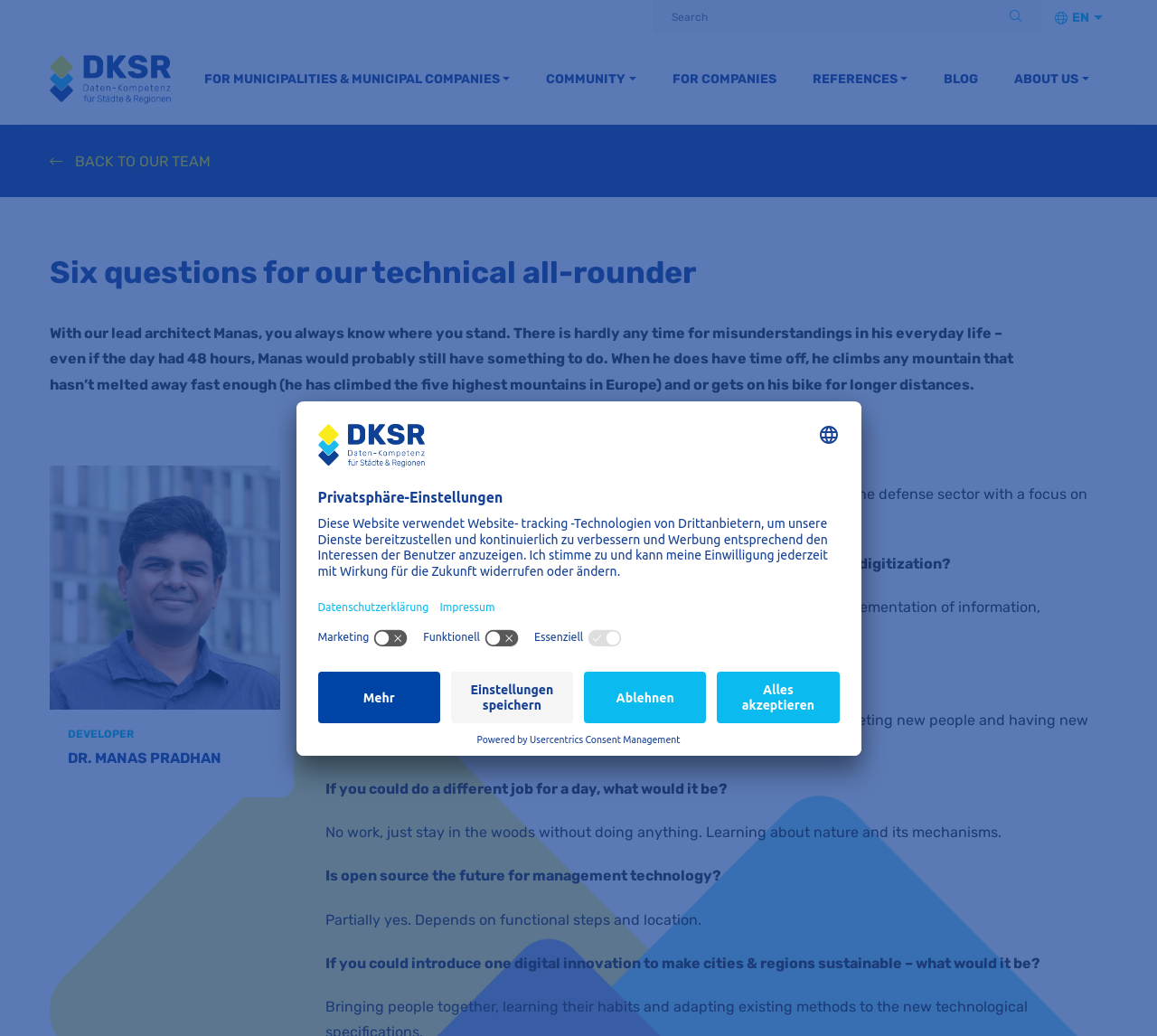Could you locate the bounding box coordinates for the section that should be clicked to accomplish this task: "Select language".

[0.707, 0.409, 0.725, 0.43]